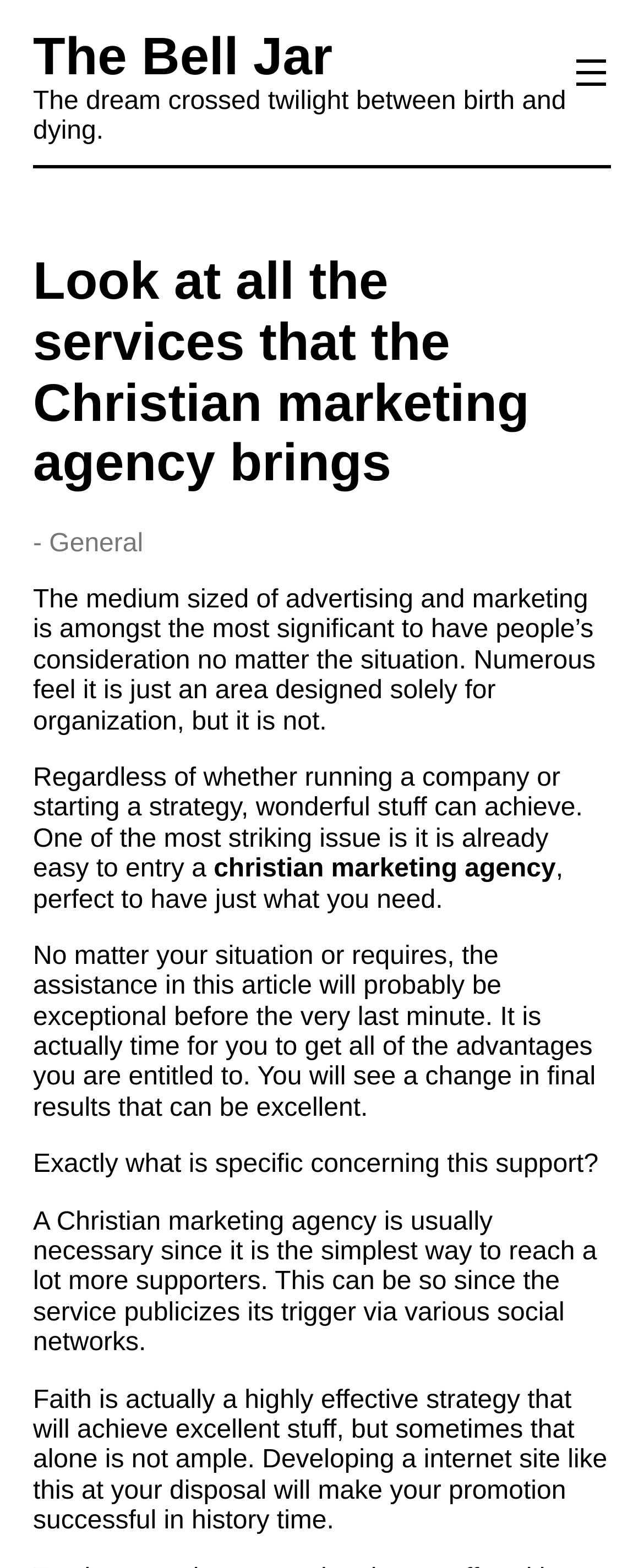Look at the image and write a detailed answer to the question: 
What is the role of social networks in the Christian marketing agency?

The webpage mentions that the Christian marketing agency publicizes its cause through various social networks, indicating that social media plays a key role in promoting the agency's message and reaching a wider audience.